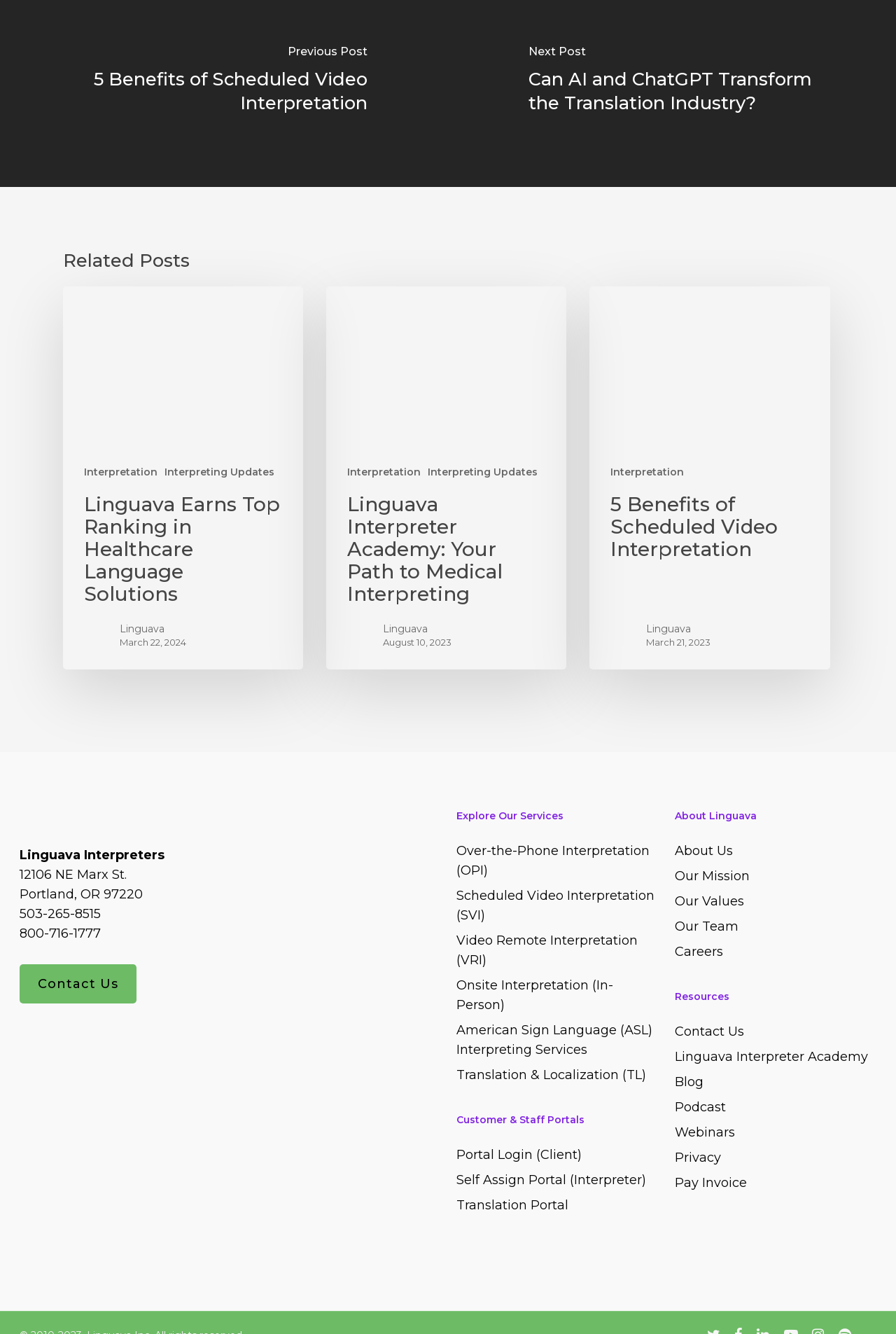Please answer the following question using a single word or phrase: 
What is the phone number of the company?

503-265-8515